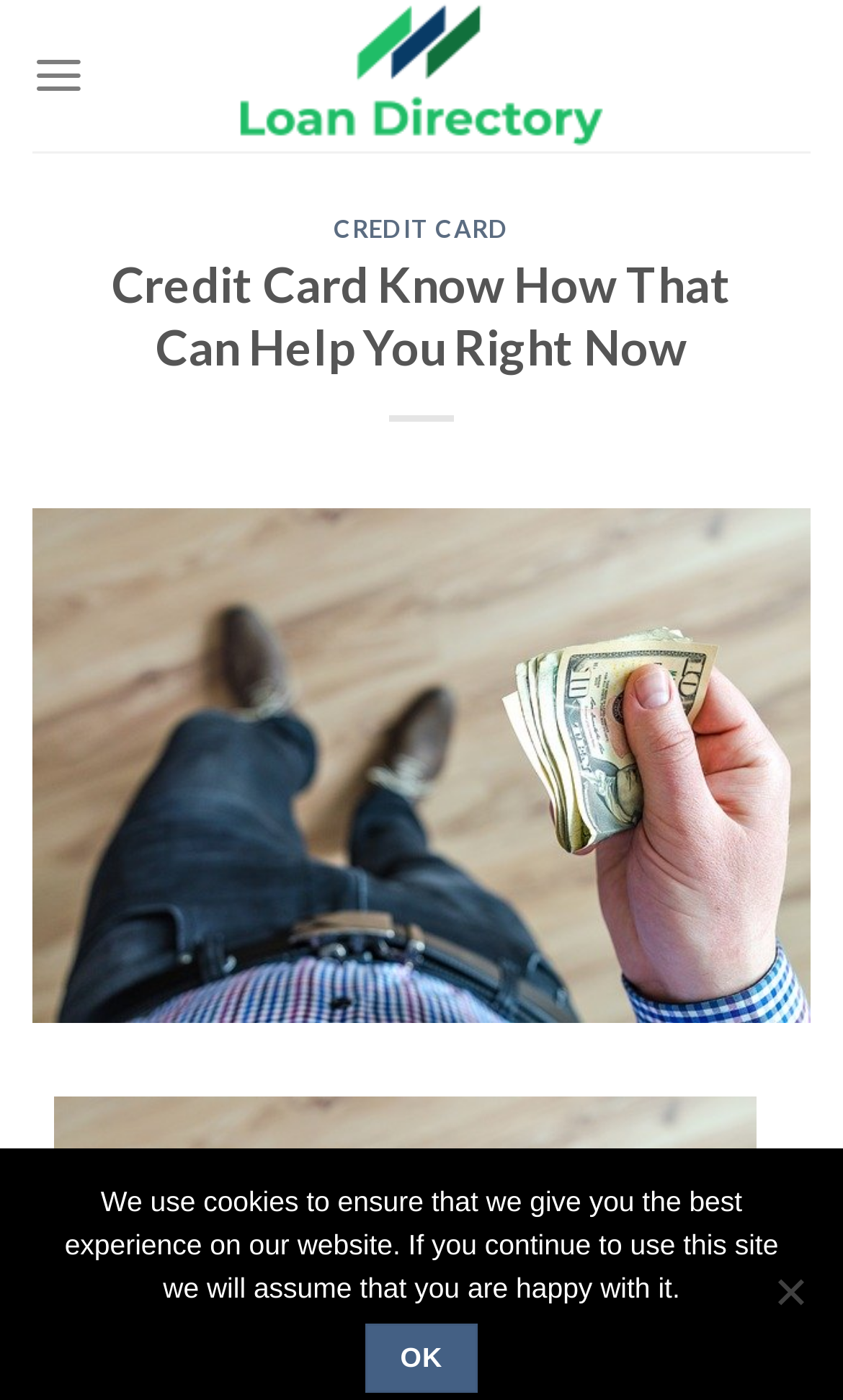Please provide a detailed answer to the question below by examining the image:
What is the second heading on the webpage?

The second heading on the webpage can be found below the first heading 'CREDIT CARD'. It is a longer heading that says 'Credit Card Know How That Can Help You Right Now', which provides more information about the topic of credit cards.